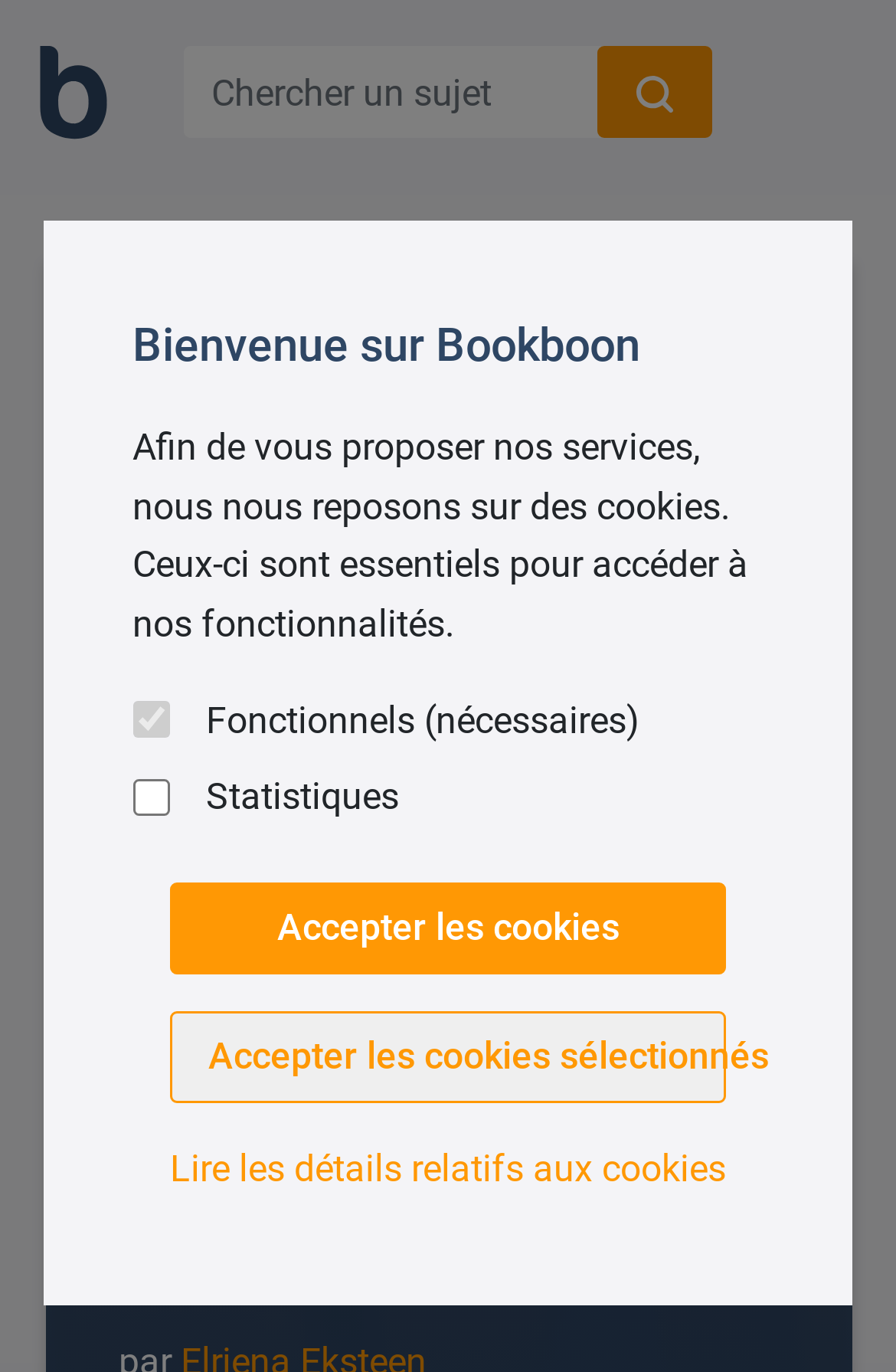Use a single word or phrase to answer the question: How many images are on the webpage?

4